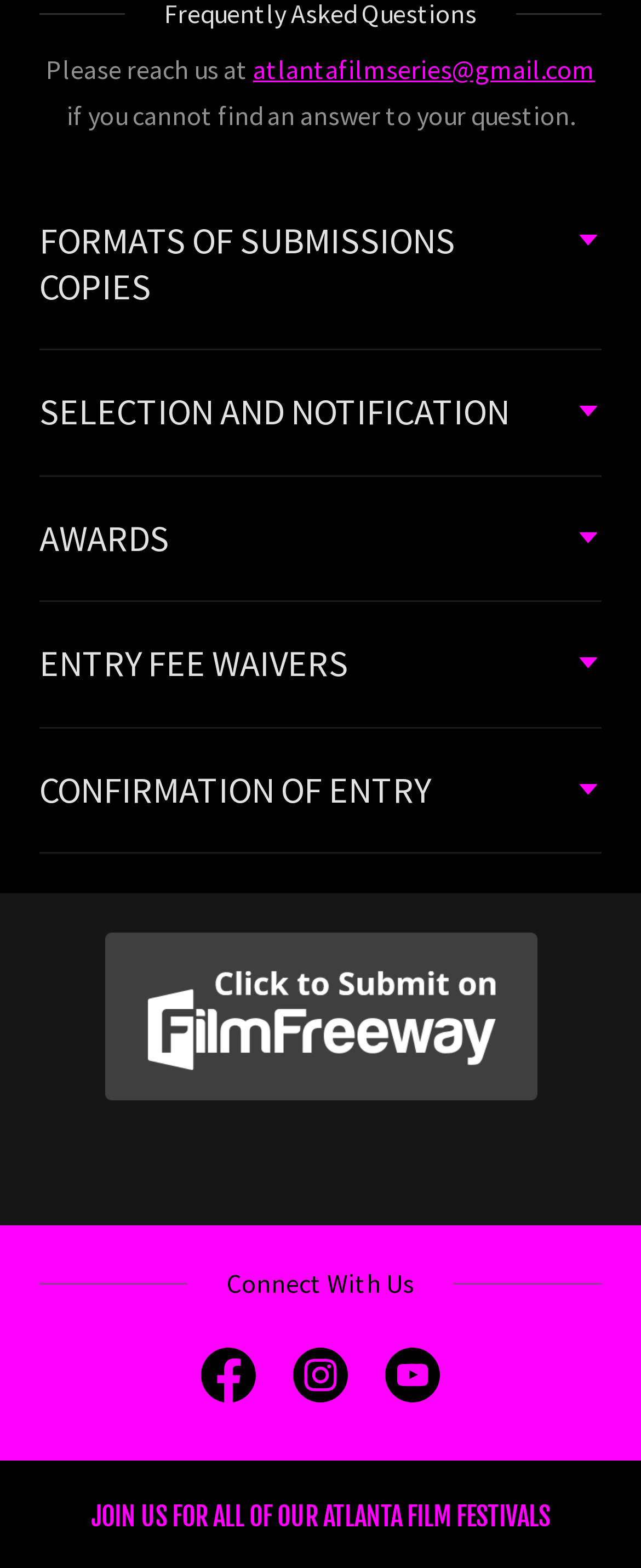Can you find the bounding box coordinates for the element that needs to be clicked to execute this instruction: "Contact us via email"? The coordinates should be given as four float numbers between 0 and 1, i.e., [left, top, right, bottom].

[0.395, 0.033, 0.928, 0.054]